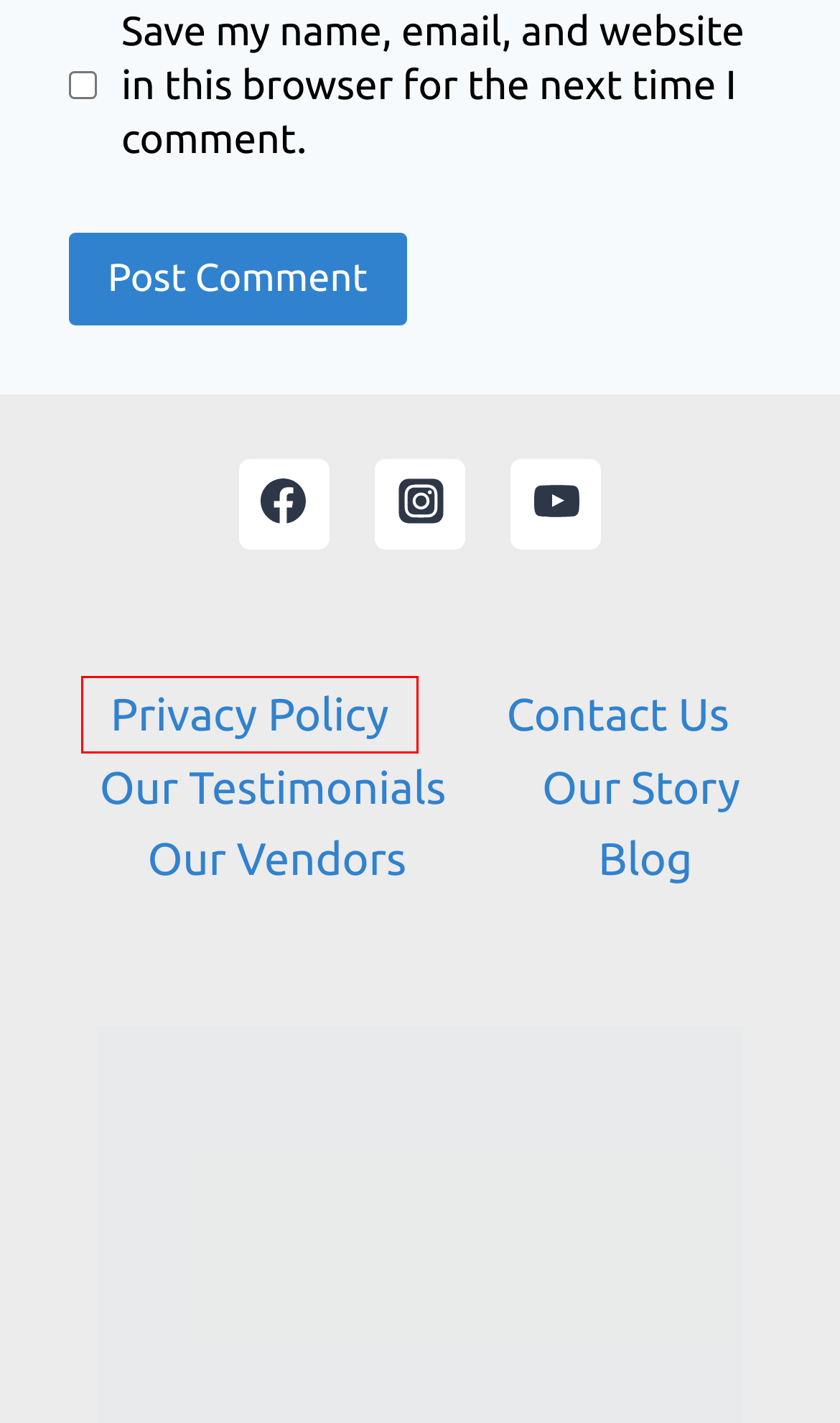You are given a screenshot of a webpage with a red rectangle bounding box around an element. Choose the best webpage description that matches the page after clicking the element in the bounding box. Here are the candidates:
A. Reviews Page - Coastal Flooring and Design Center
B. Privacy Policy - Coastal Flooring and Design Center
C. Our Story - Coastal Flooring and Design Center
D. Renovation and Remodeling Forms - Coastal Flooring and Design Center
E. Contact Us - Coastal Flooring and Design Center
F. Best Laminate Flooring Options - Coastal Flooring & Design
G. Blog - Coastal Flooring and Design Center
H. Home Improvement Suppliers Near Me - Coastal Flooring and Design Center

B